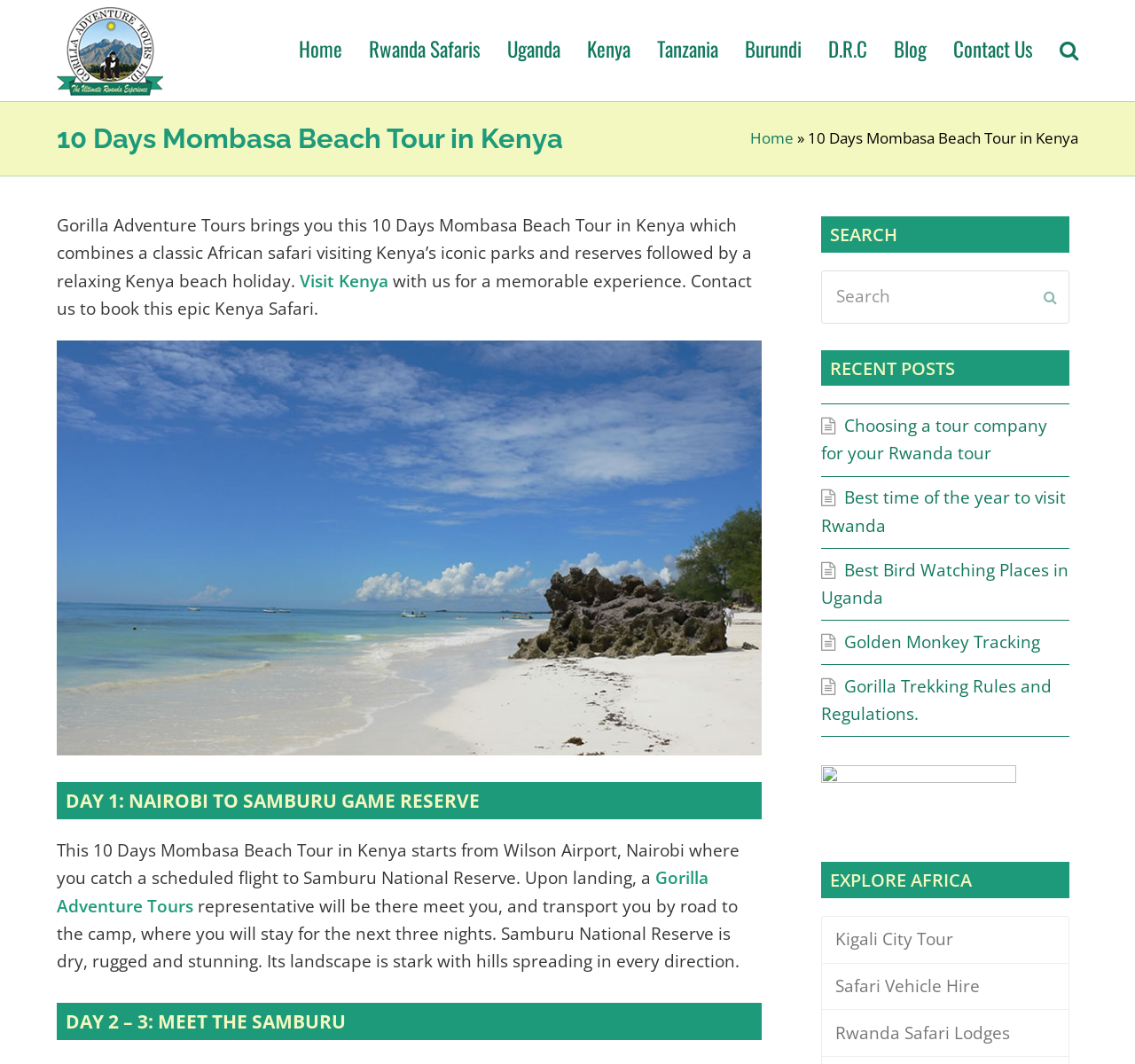Identify the bounding box coordinates of the element that should be clicked to fulfill this task: "Click on the 'Gorilla Adventure Tours' logo". The coordinates should be provided as four float numbers between 0 and 1, i.e., [left, top, right, bottom].

[0.05, 0.035, 0.144, 0.057]